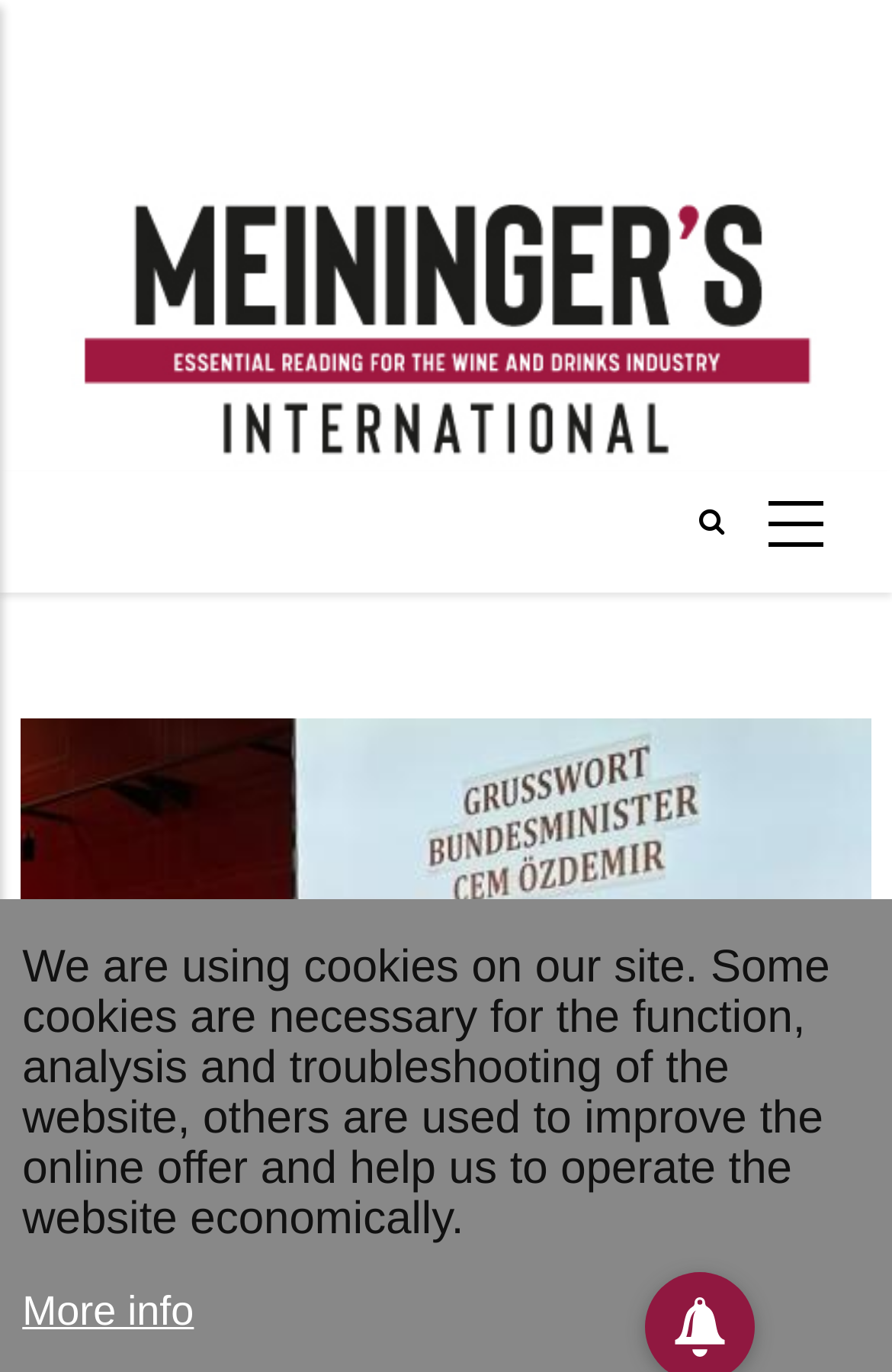Who is in the photo on the webpage?
From the image, respond with a single word or phrase.

Cem Özdemir